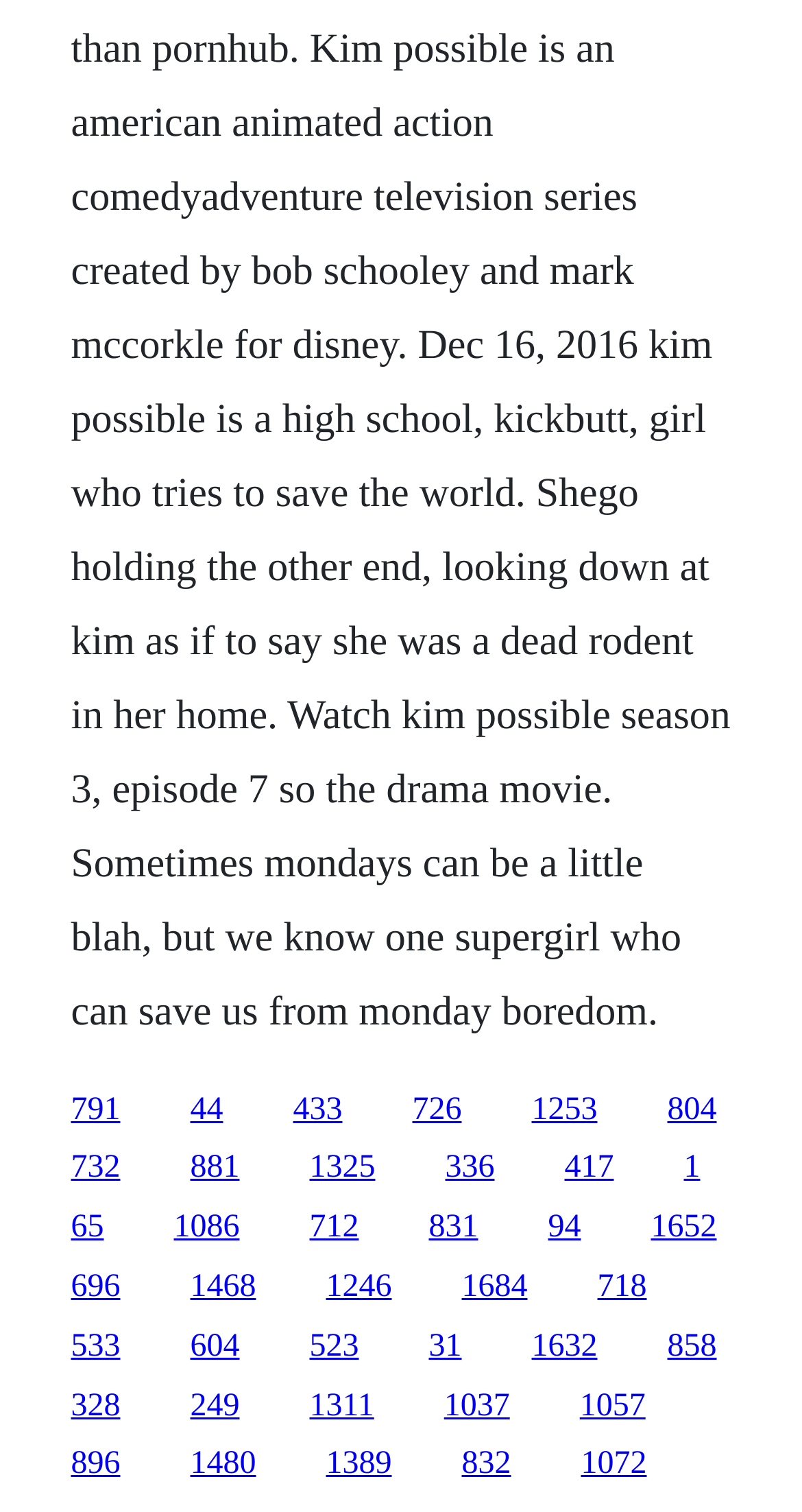Find the bounding box coordinates of the clickable region needed to perform the following instruction: "visit about page". The coordinates should be provided as four float numbers between 0 and 1, i.e., [left, top, right, bottom].

None